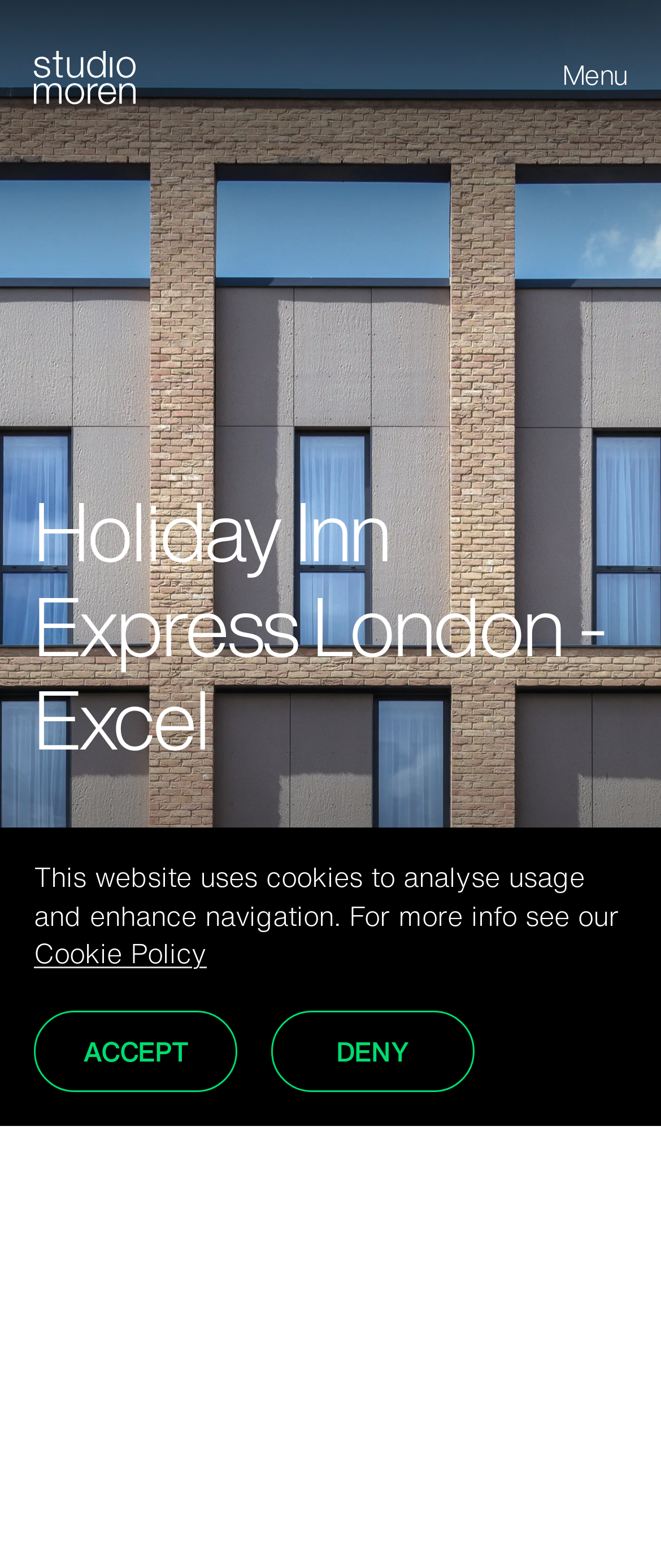Refer to the image and provide a thorough answer to this question:
What is the location of Holiday Inn Express?

Based on the webpage content, specifically the StaticText element with the text 'Holiday Inn Express London – Excel is located in the heart of the London Docklands, an area which has undergone extensive regeneration in recent years.', we can infer that the location of Holiday Inn Express is London Docklands.